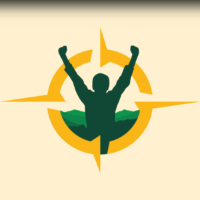Elaborate on the elements present in the image.

The image features a stylized silhouette of a young person with arms raised triumphantly, set against a vibrant compass-like design. The silhouette is rendered in a rich green color, symbolizing vitality and growth, while the compass's circular orange motif radiates optimism and direction. This visual representation embodies the spirit of empowerment, fitting well with the themes of mentorship and personal development emphasized by the Journeymen Asheville program. The backdrop hints at mountains, further reinforcing a connection to adventure and the journey of self-discovery that participants in the program may experience.